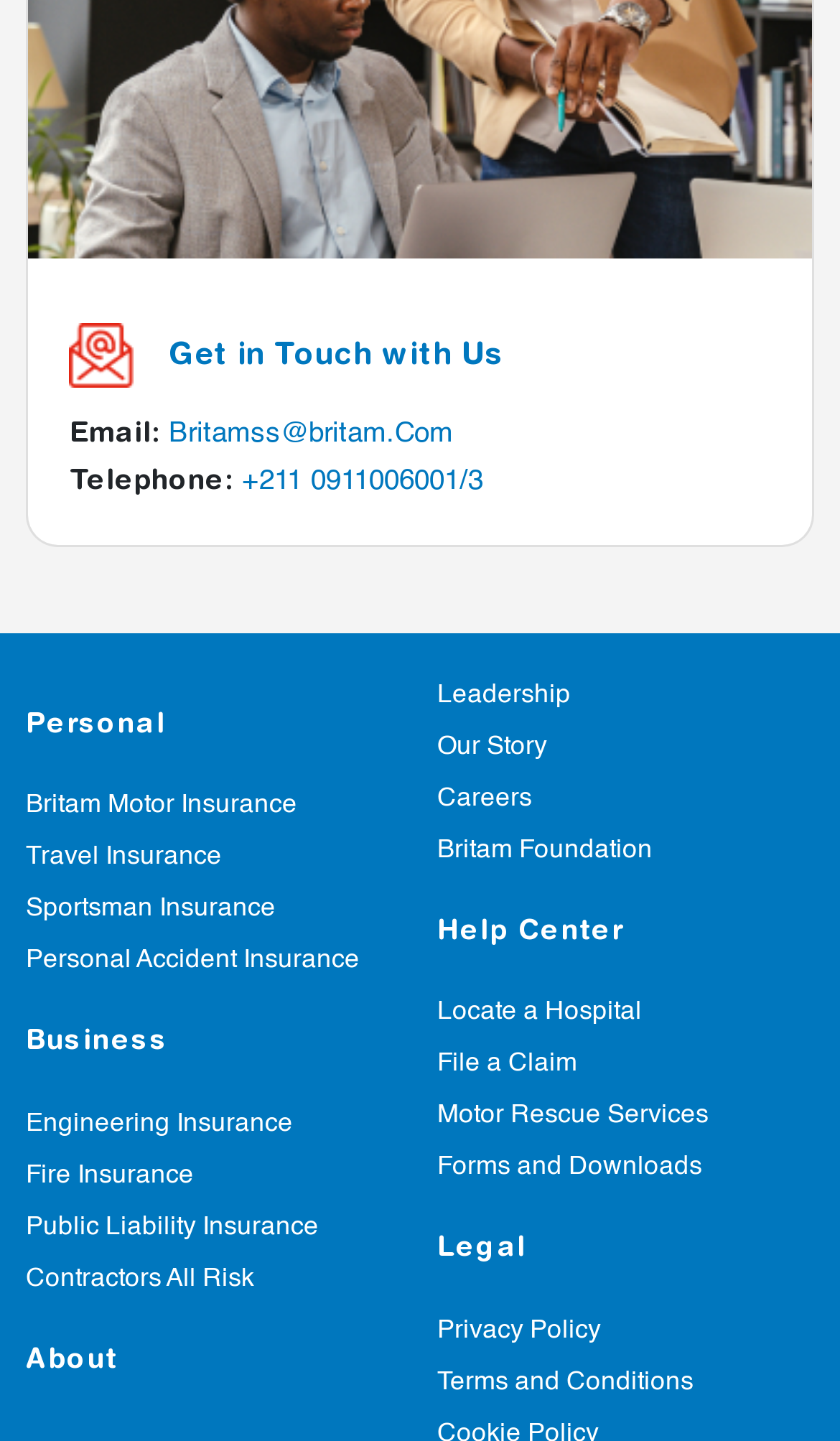Locate the bounding box coordinates of the clickable area needed to fulfill the instruction: "Learn more about Personal Accident Insurance".

[0.031, 0.658, 0.428, 0.676]